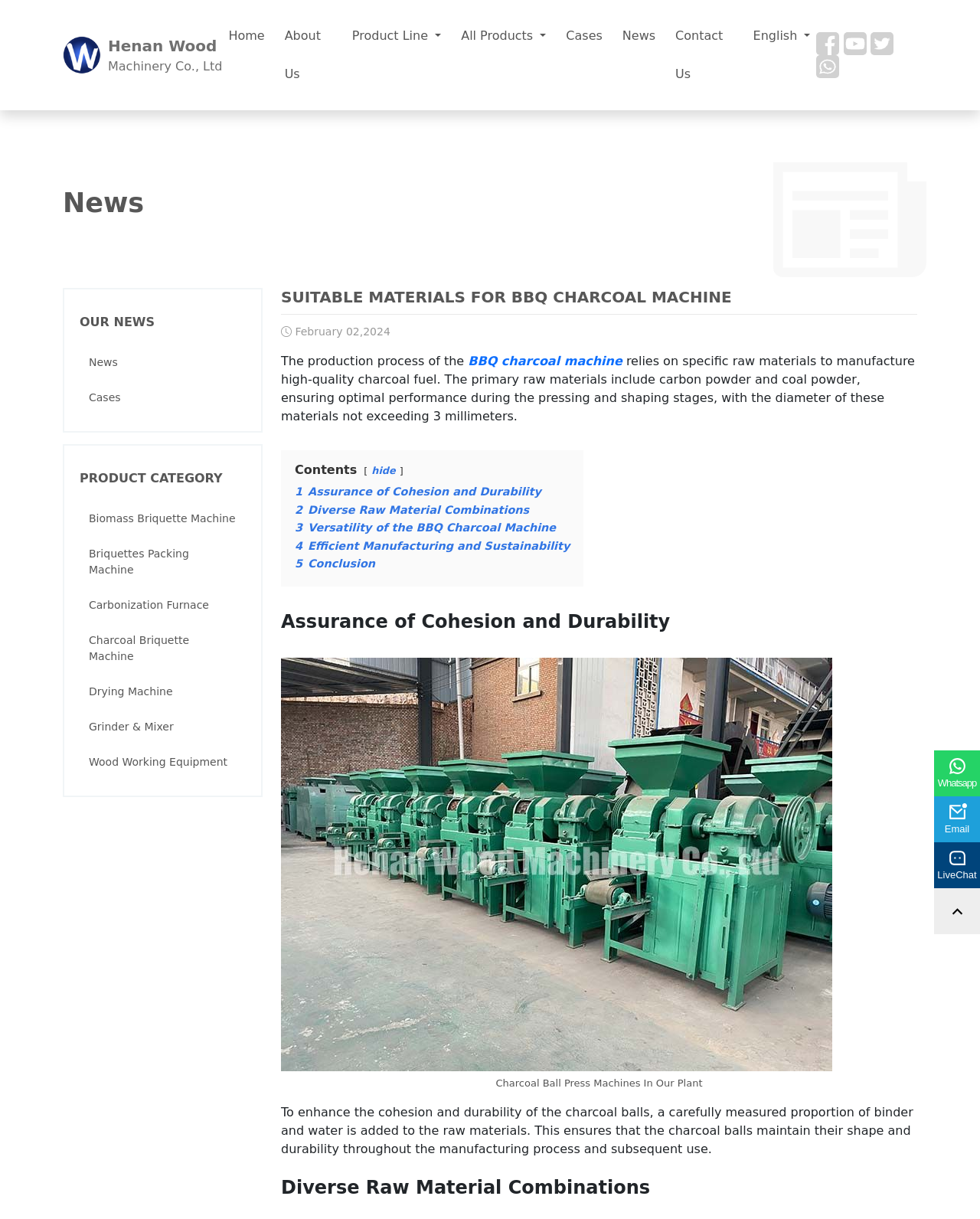What is the purpose of adding binder and water to the raw materials?
Craft a detailed and extensive response to the question.

The purpose of adding binder and water to the raw materials can be found in the text under the 'Assurance of Cohesion and Durability' heading. The text states that adding binder and water ensures that the charcoal balls maintain their shape and durability throughout the manufacturing process and subsequent use.